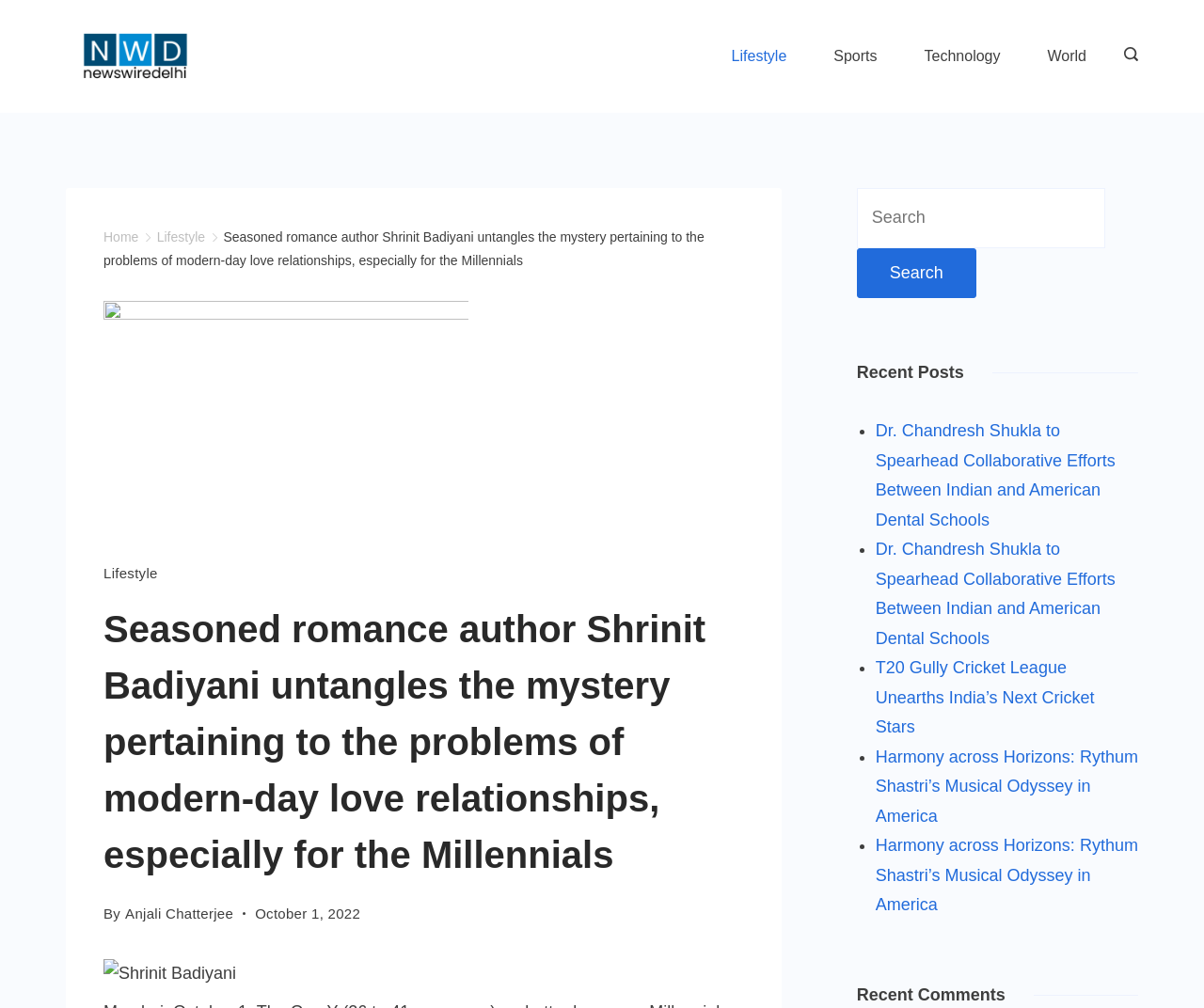How many recent posts are listed?
Use the information from the screenshot to give a comprehensive response to the question.

The number of recent posts can be determined by counting the list markers '•' and the corresponding links below the heading 'Recent Posts', which indicates that there are 5 recent posts listed.